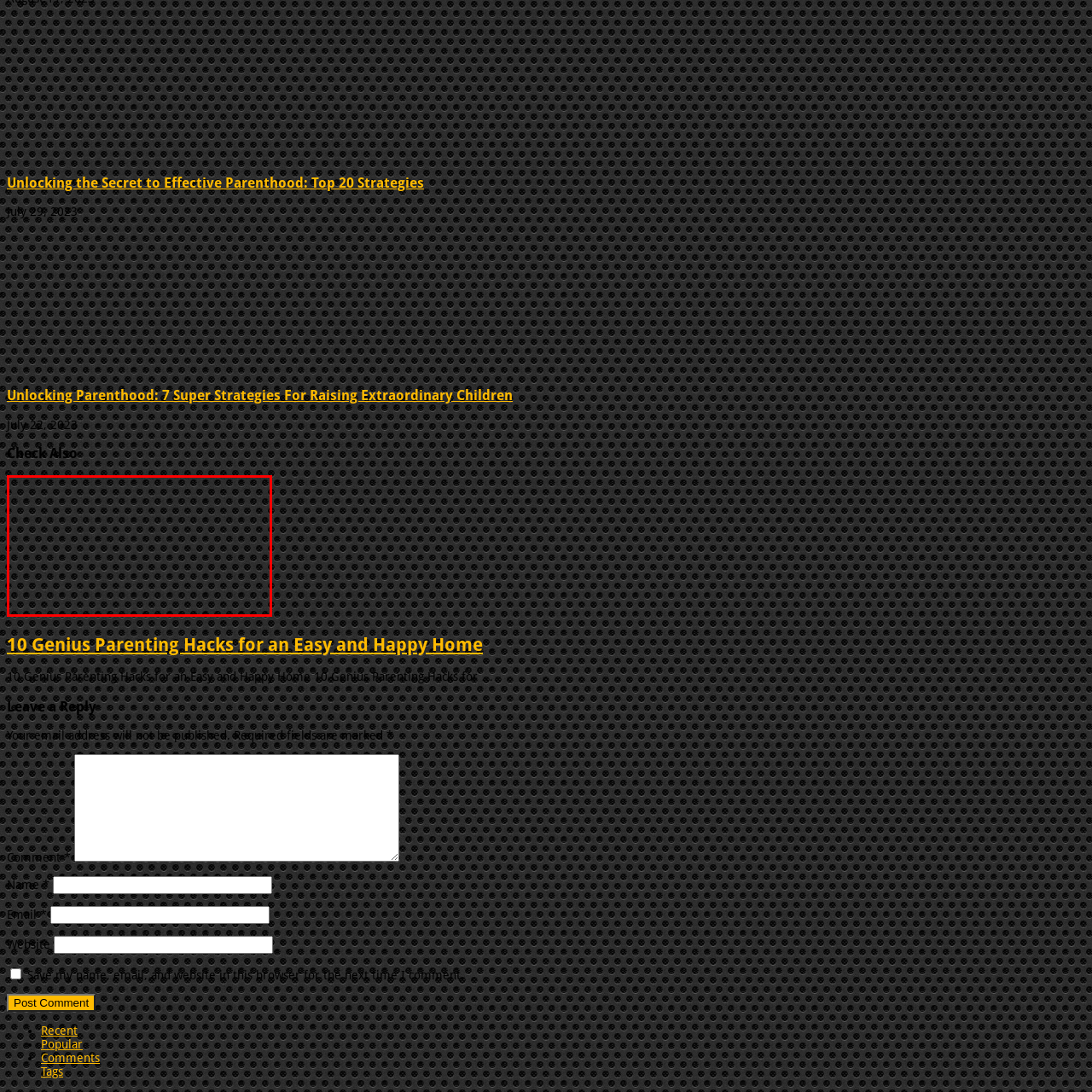Observe the image within the red-bordered area and respond to the following question in detail, making use of the visual information: What is the pattern on the surface?

According to the caption, the surface is adorned with a pattern of 'evenly spaced circles', which implies that the pattern consists of circular shapes.